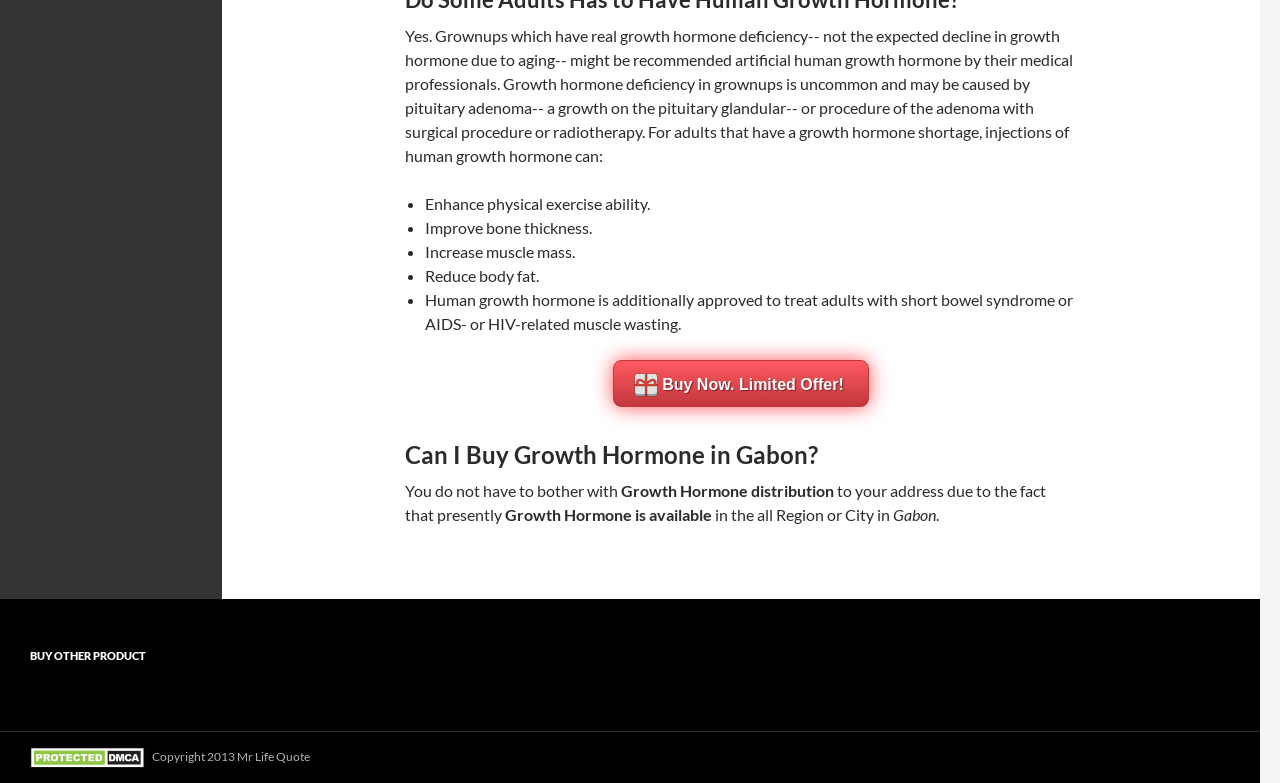What is the purpose of the 'Buy Now' button?
Please provide a comprehensive answer based on the visual information in the image.

The 'Buy Now' button is likely intended for customers to purchase growth hormone, as it is accompanied by a 'Limited Offer!' message, suggesting a promotional deal.